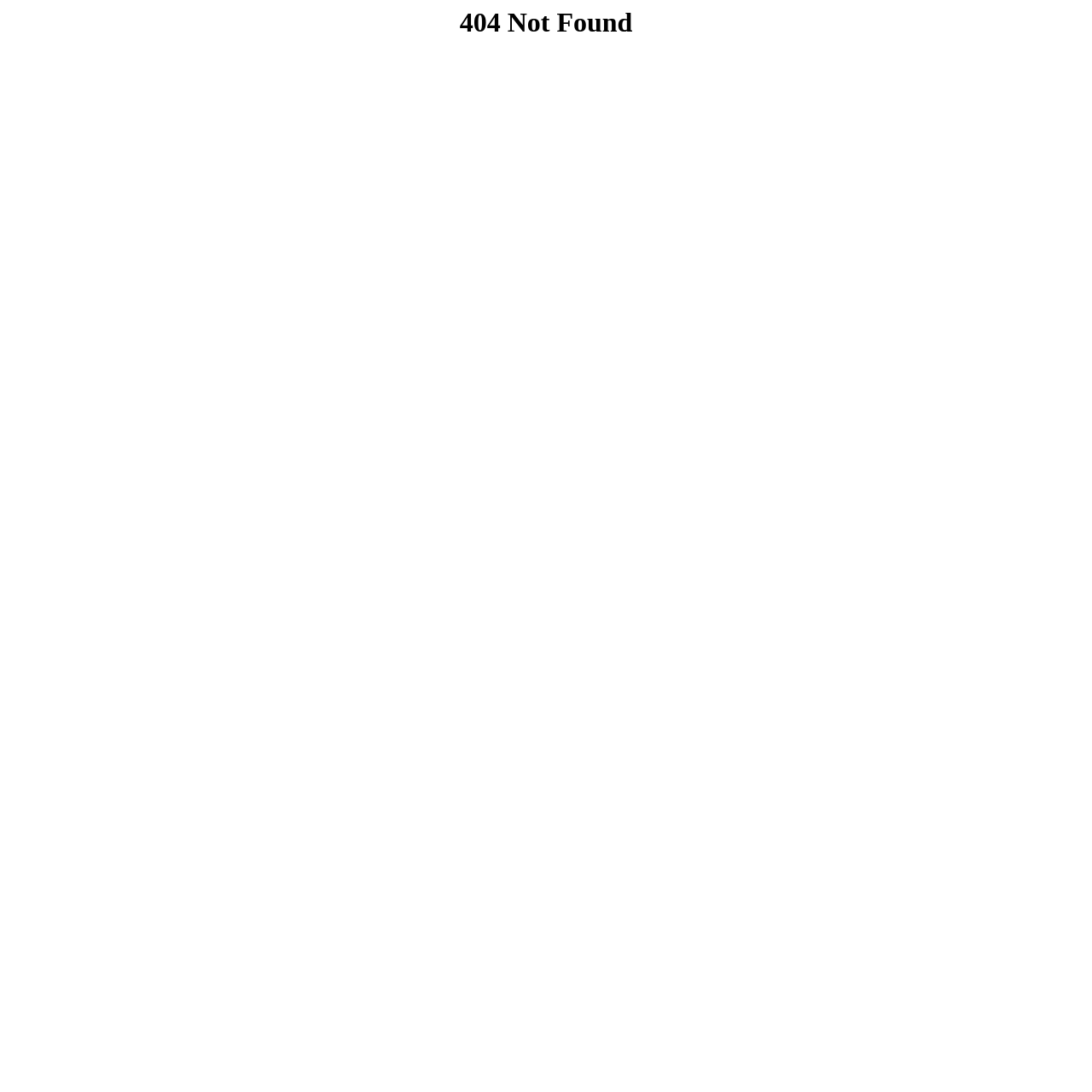Locate the heading on the webpage and return its text.

404 Not Found